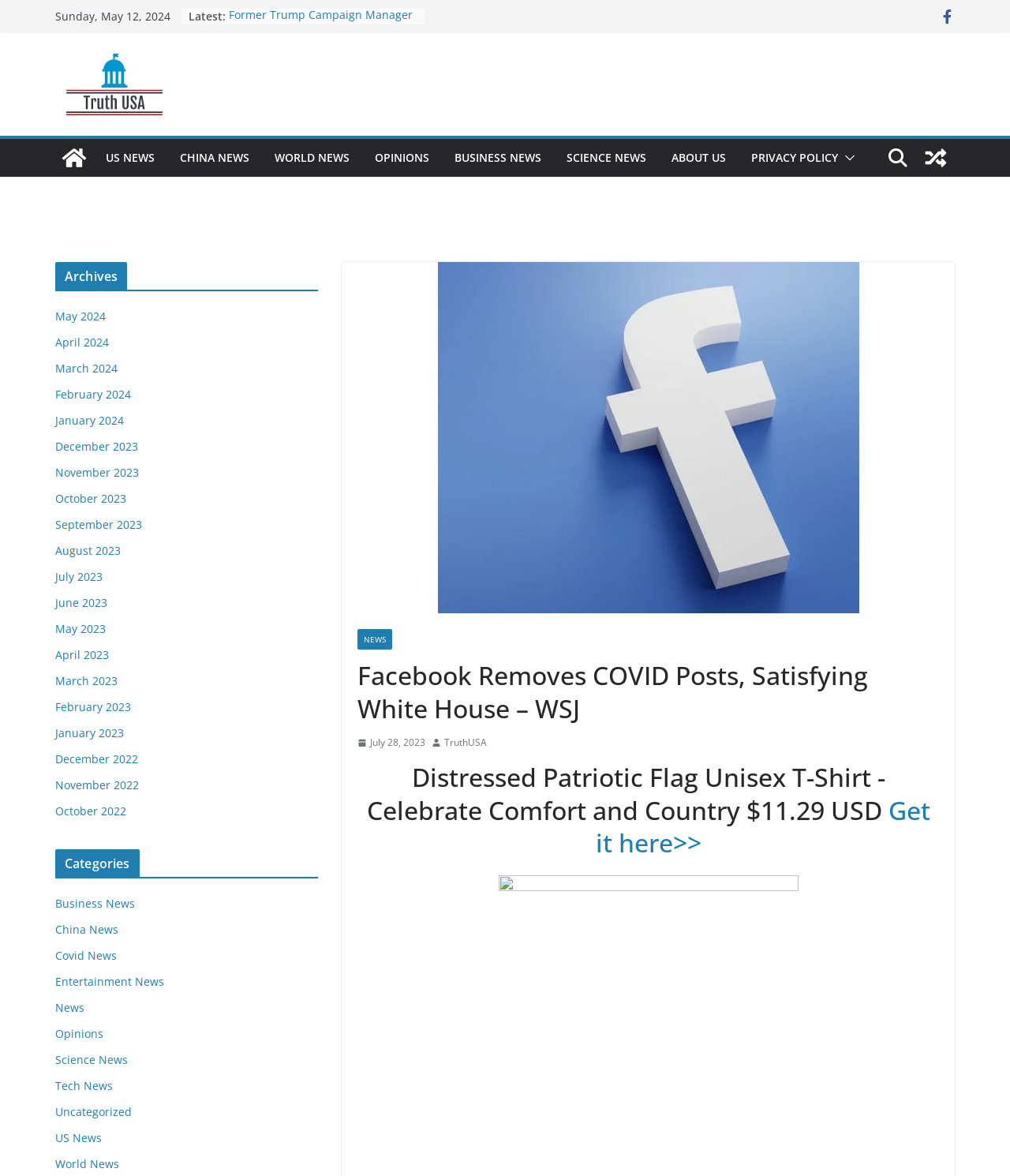Pinpoint the bounding box coordinates of the clickable area needed to execute the instruction: "Check archives for May 2024". The coordinates should be specified as four float numbers between 0 and 1, i.e., [left, top, right, bottom].

[0.055, 0.262, 0.105, 0.275]